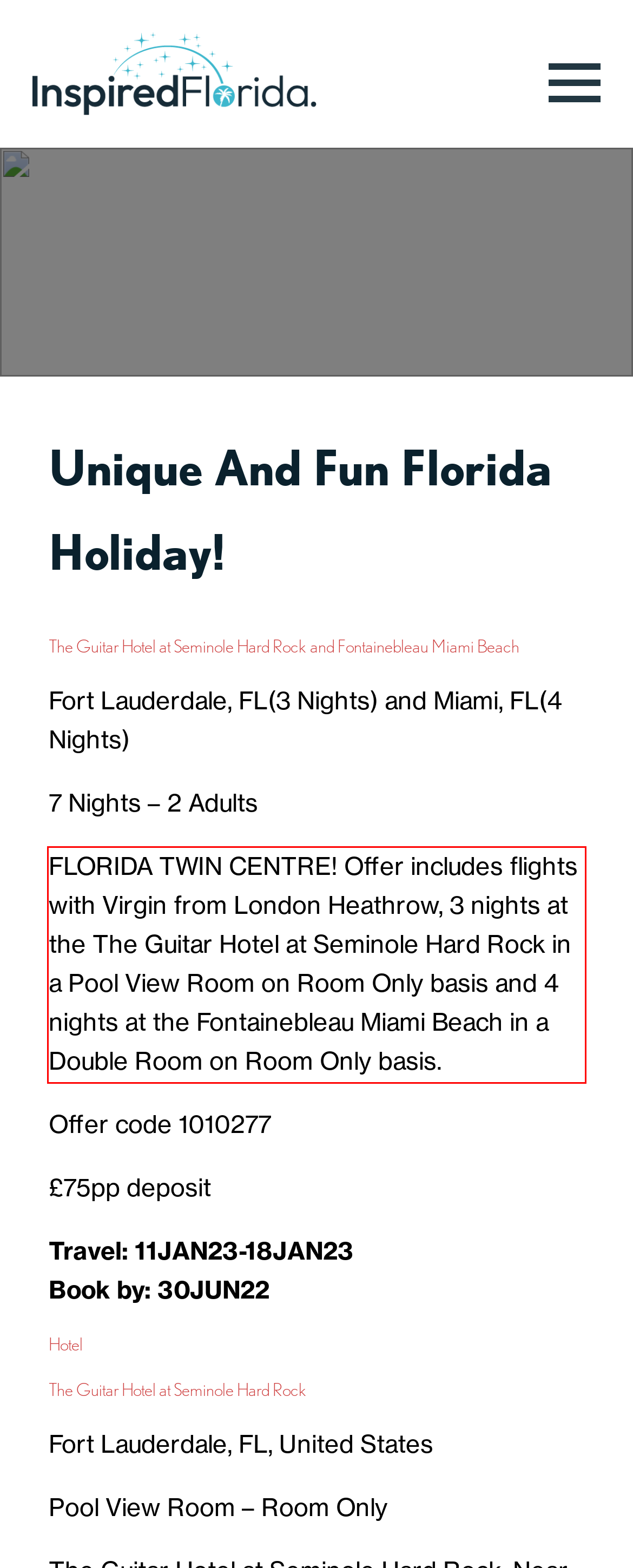From the screenshot of the webpage, locate the red bounding box and extract the text contained within that area.

FLORIDA TWIN CENTRE! Offer includes flights with Virgin from London Heathrow, 3 nights at the The Guitar Hotel at Seminole Hard Rock in a Pool View Room on Room Only basis and 4 nights at the Fontainebleau Miami Beach in a Double Room on Room Only basis.